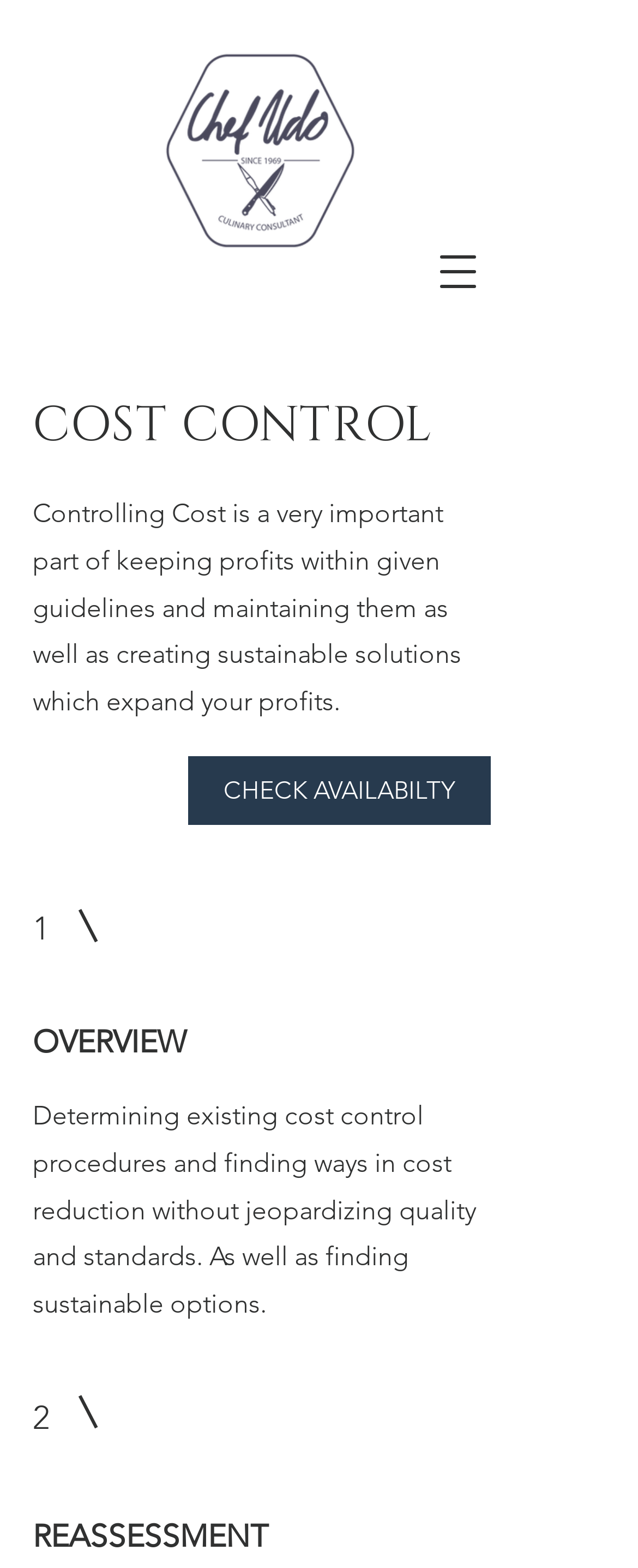Offer a comprehensive description of the webpage’s content and structure.

The webpage is about cost control and its importance in maintaining profits. At the top left, there is a logo image with the text "logo_mauve" and a heading "COST CONTROL" positioned below it. To the right of the logo, there is a button to open a navigation menu. 

Below the heading, there is a paragraph of text that explains the importance of controlling cost, which is a crucial part of keeping profits within given guidelines and maintaining them as well as creating sustainable solutions that expand profits. 

On the right side of the page, there is a link to "CHECK AVAILABILTY". Below this link, there are three sections labeled "1", "OVERVIEW", and "REASSESSMENT". The "OVERVIEW" section provides a brief description of determining existing cost control procedures and finding ways to reduce costs without compromising quality and standards, as well as finding sustainable options.